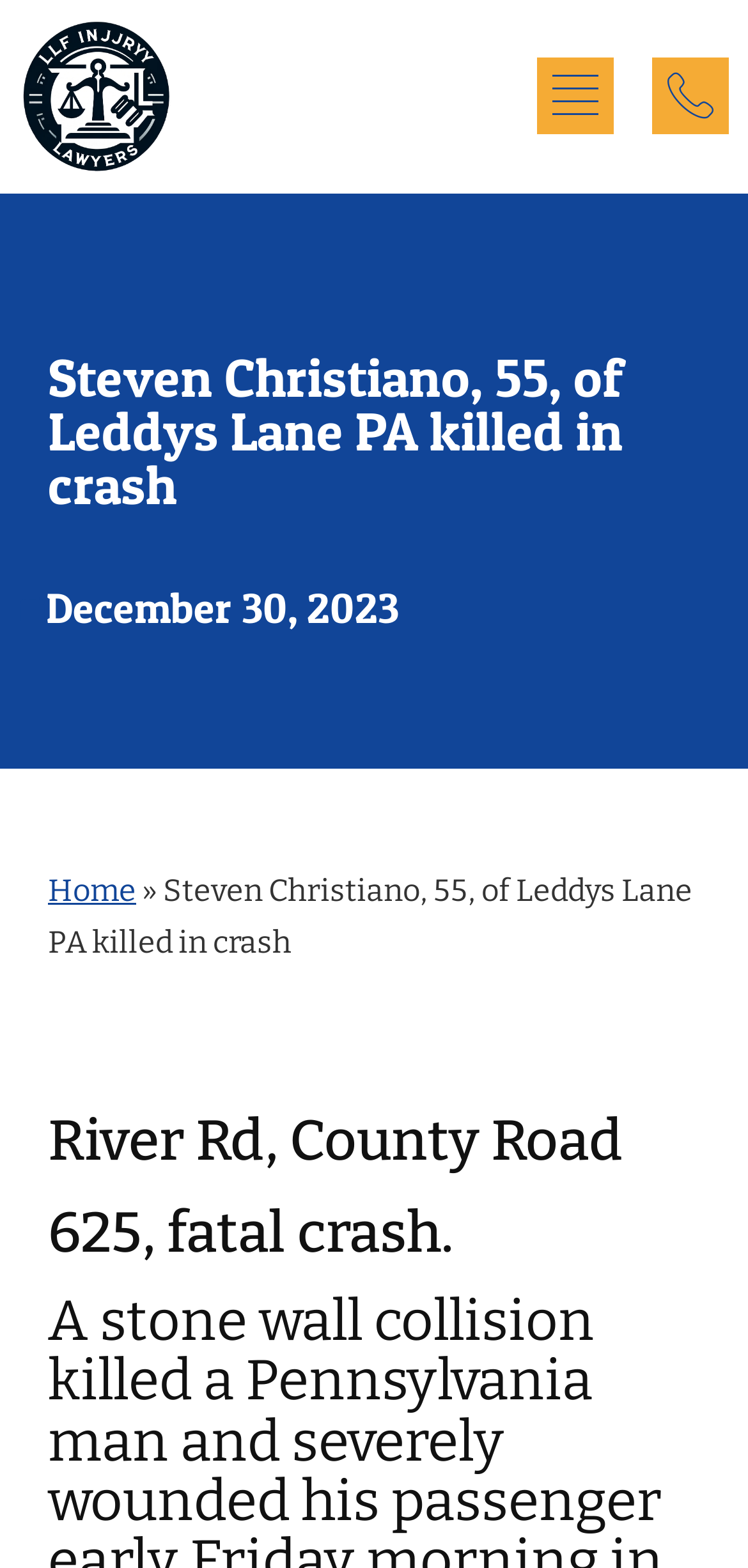Identify the bounding box for the given UI element using the description provided. Coordinates should be in the format (top-left x, top-left y, bottom-right x, bottom-right y) and must be between 0 and 1. Here is the description: parent_node: Practice Areas aria-label="hamburger-icon"

[0.718, 0.037, 0.82, 0.086]